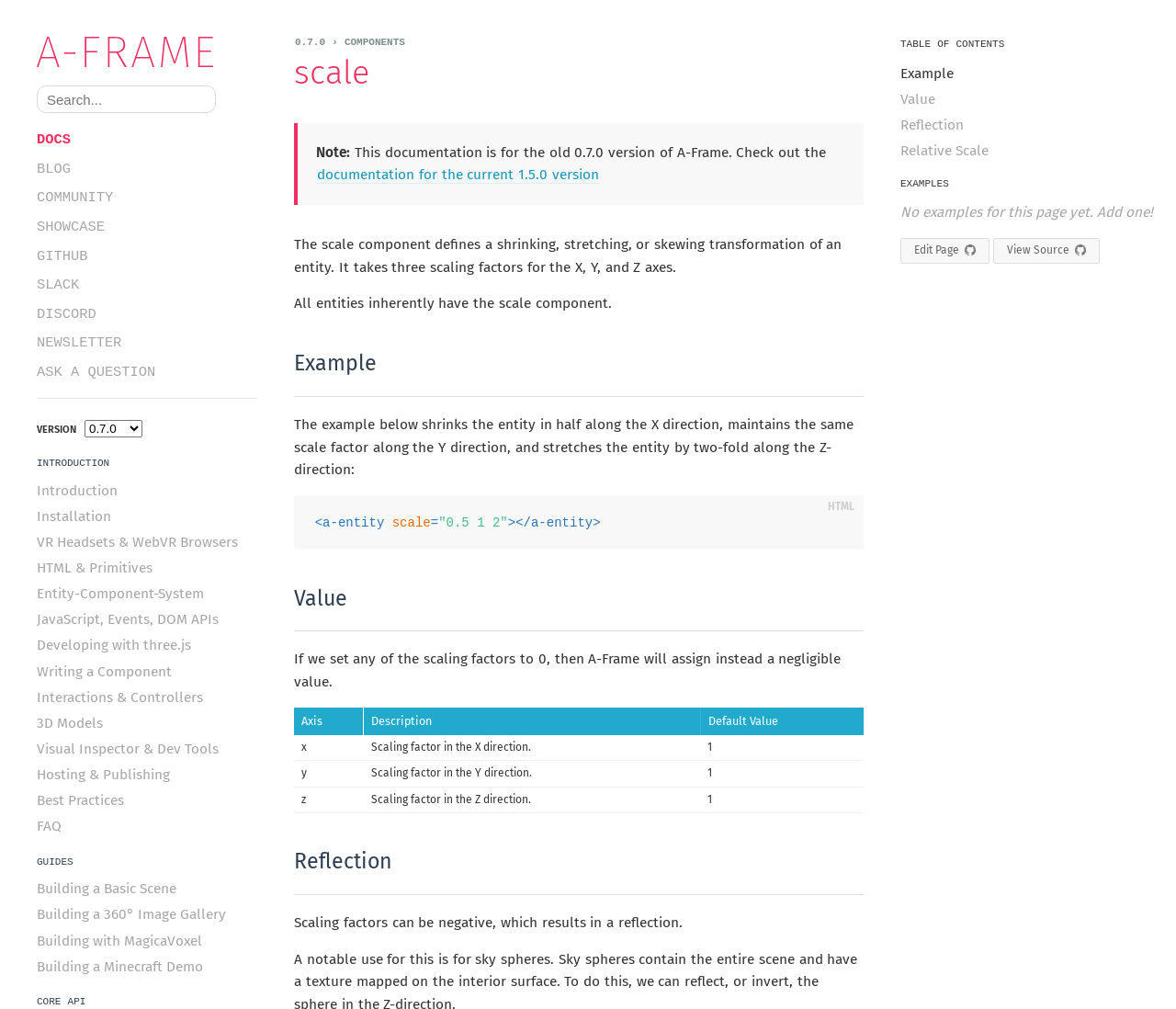Determine the bounding box coordinates for the element that should be clicked to follow this instruction: "check VERSION". The coordinates should be given as four float numbers between 0 and 1, in the format [left, top, right, bottom].

[0.072, 0.416, 0.121, 0.433]